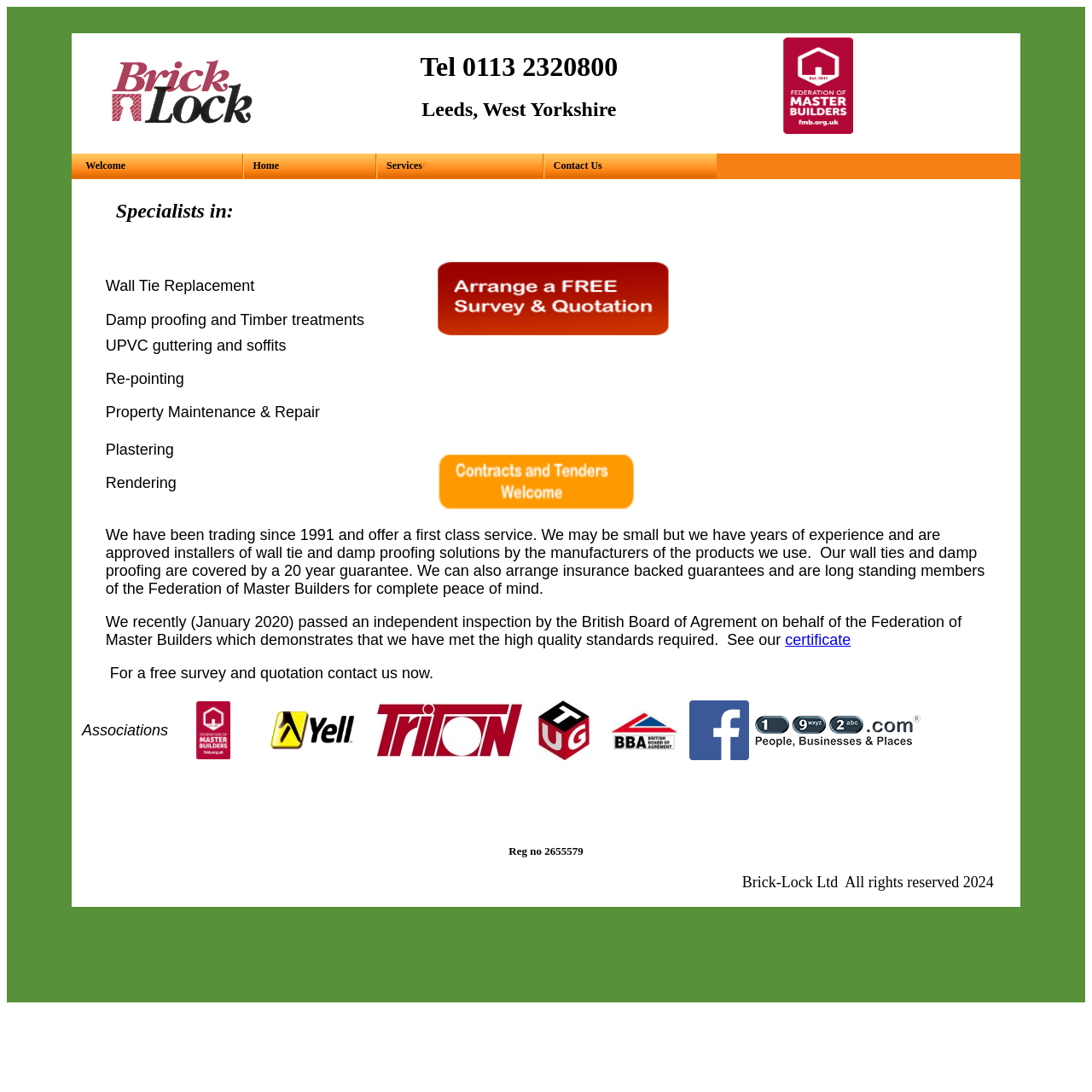From the screenshot, find the bounding box of the UI element matching this description: "Home". Supply the bounding box coordinates in the form [left, top, right, bottom], each a float between 0 and 1.

[0.232, 0.146, 0.255, 0.157]